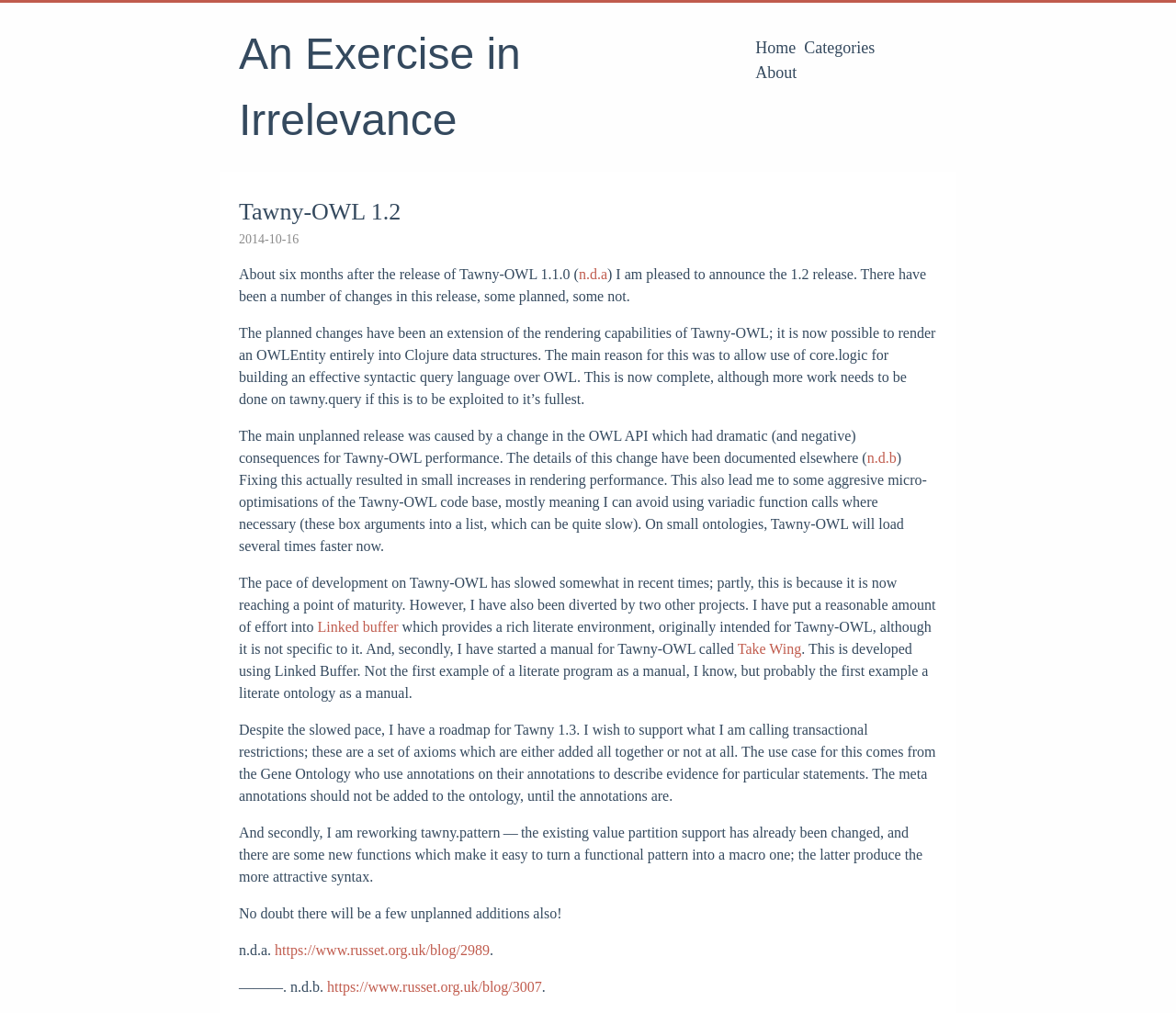Specify the bounding box coordinates of the region I need to click to perform the following instruction: "Click the 'n.d.a' link". The coordinates must be four float numbers in the range of 0 to 1, i.e., [left, top, right, bottom].

[0.492, 0.263, 0.516, 0.278]